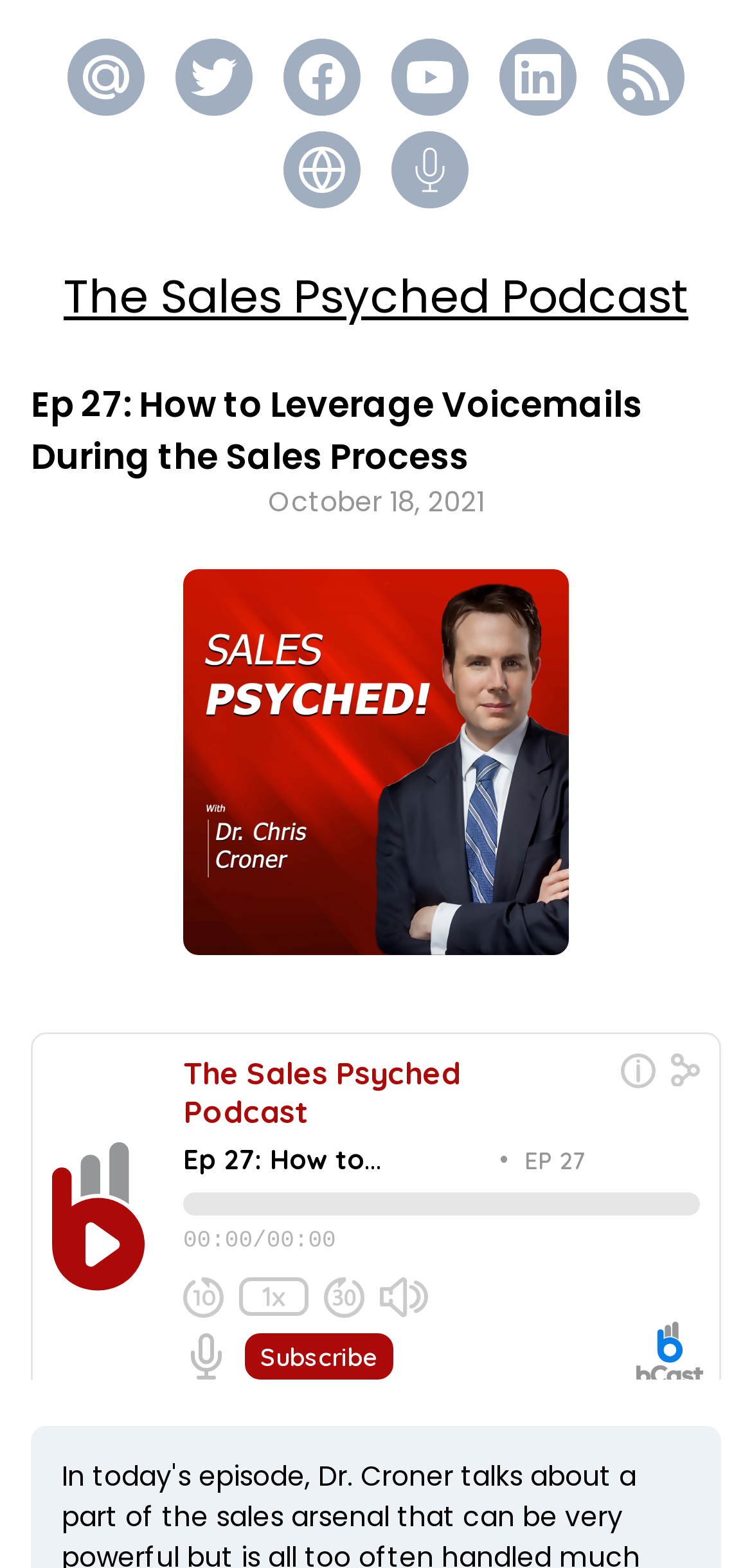Is there an audio player on the page? Using the information from the screenshot, answer with a single word or phrase.

Yes